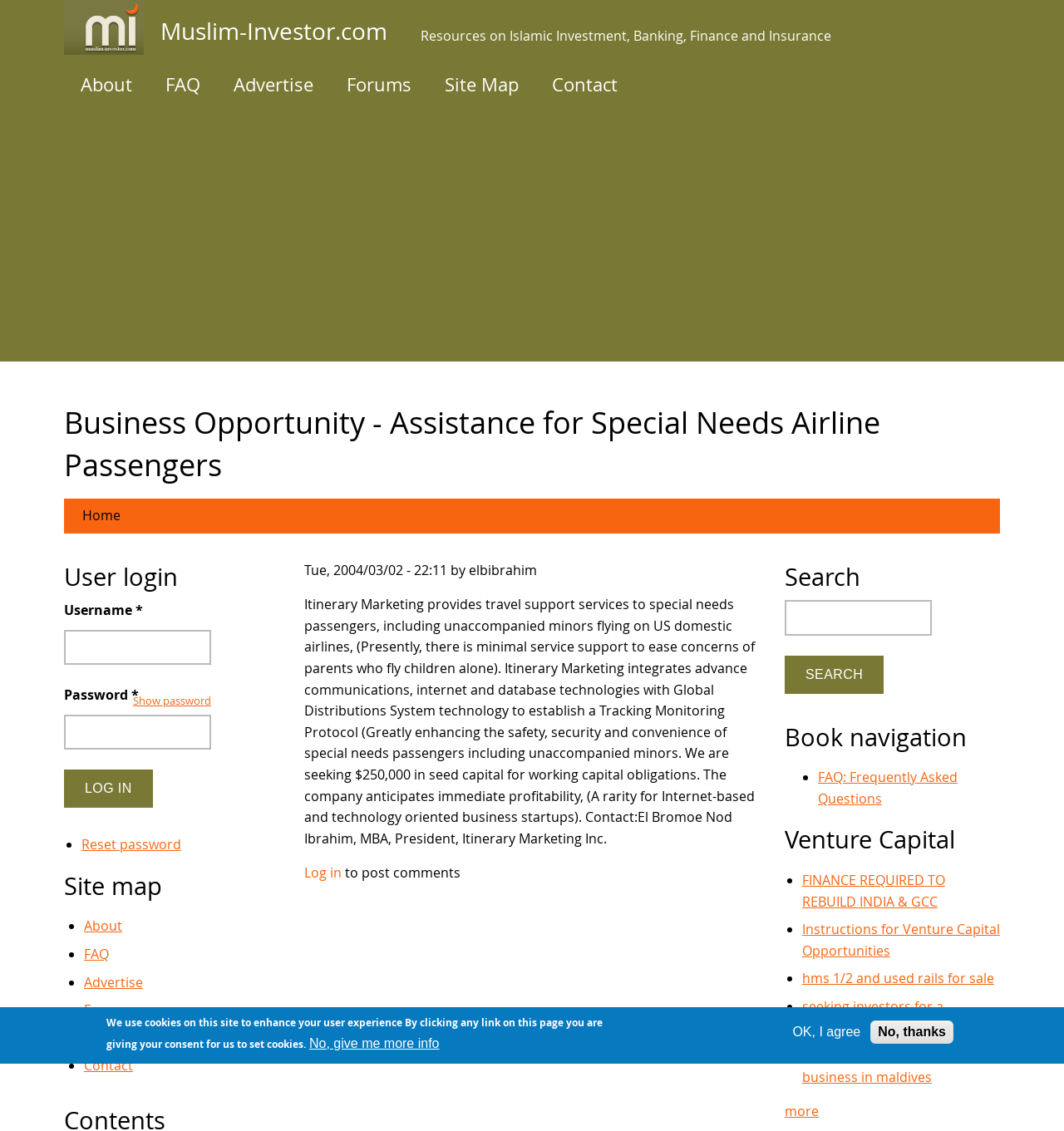Identify and provide the bounding box coordinates of the UI element described: "parent_node: Show password name="pass"". The coordinates should be formatted as [left, top, right, bottom], with each number being a float between 0 and 1.

[0.06, 0.632, 0.198, 0.663]